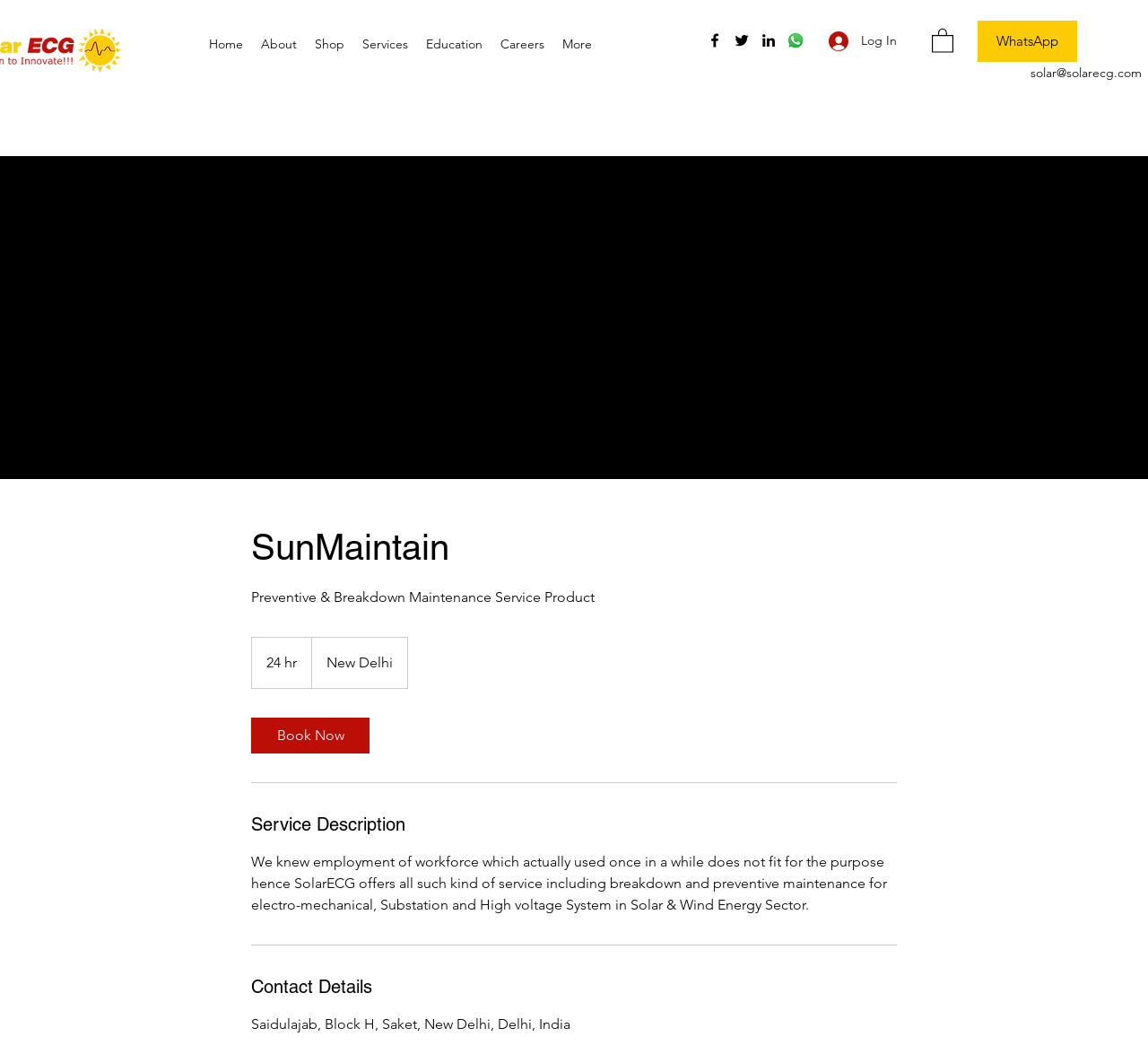Find the bounding box coordinates of the area to click in order to follow the instruction: "Click on the WhatsApp link".

[0.852, 0.02, 0.938, 0.059]